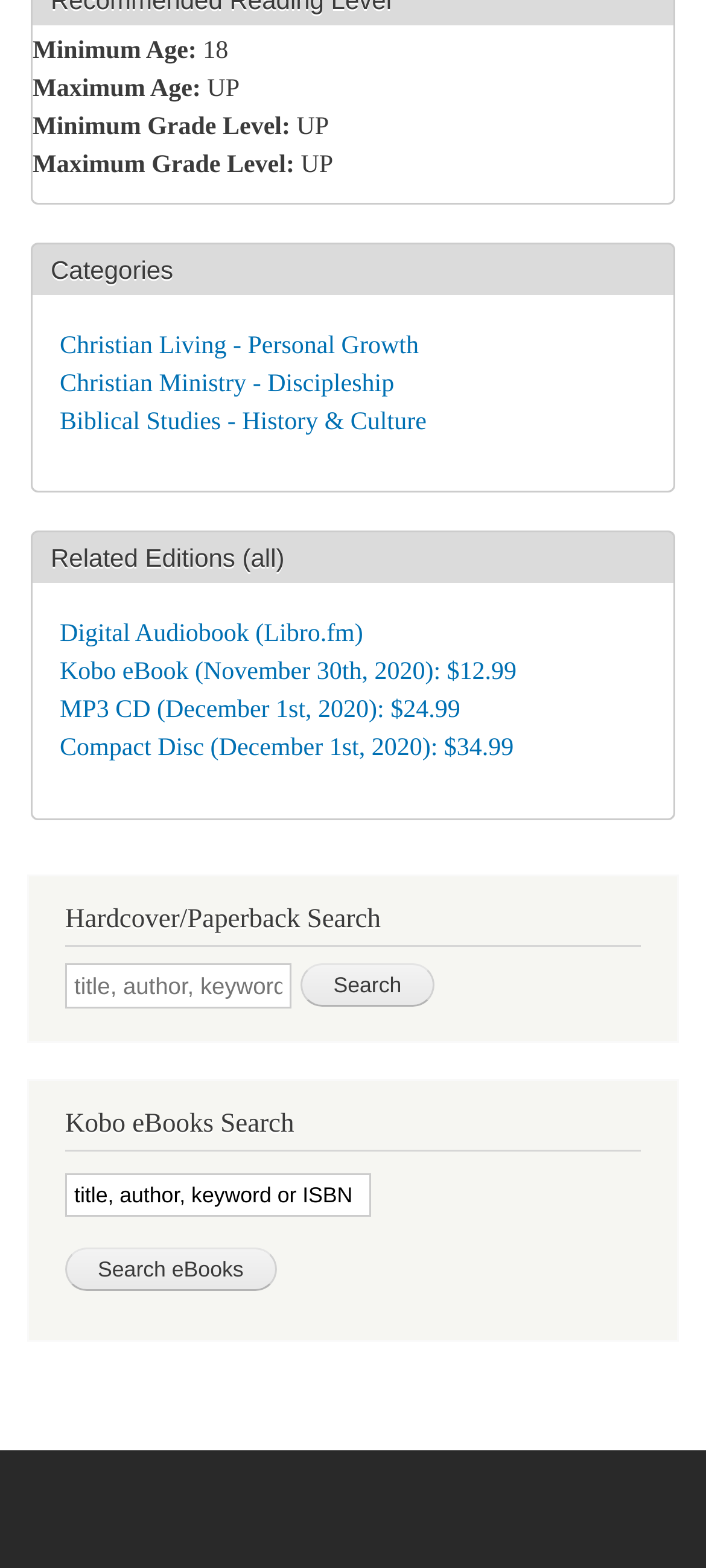Locate the coordinates of the bounding box for the clickable region that fulfills this instruction: "Search for a book".

[0.092, 0.614, 0.413, 0.643]